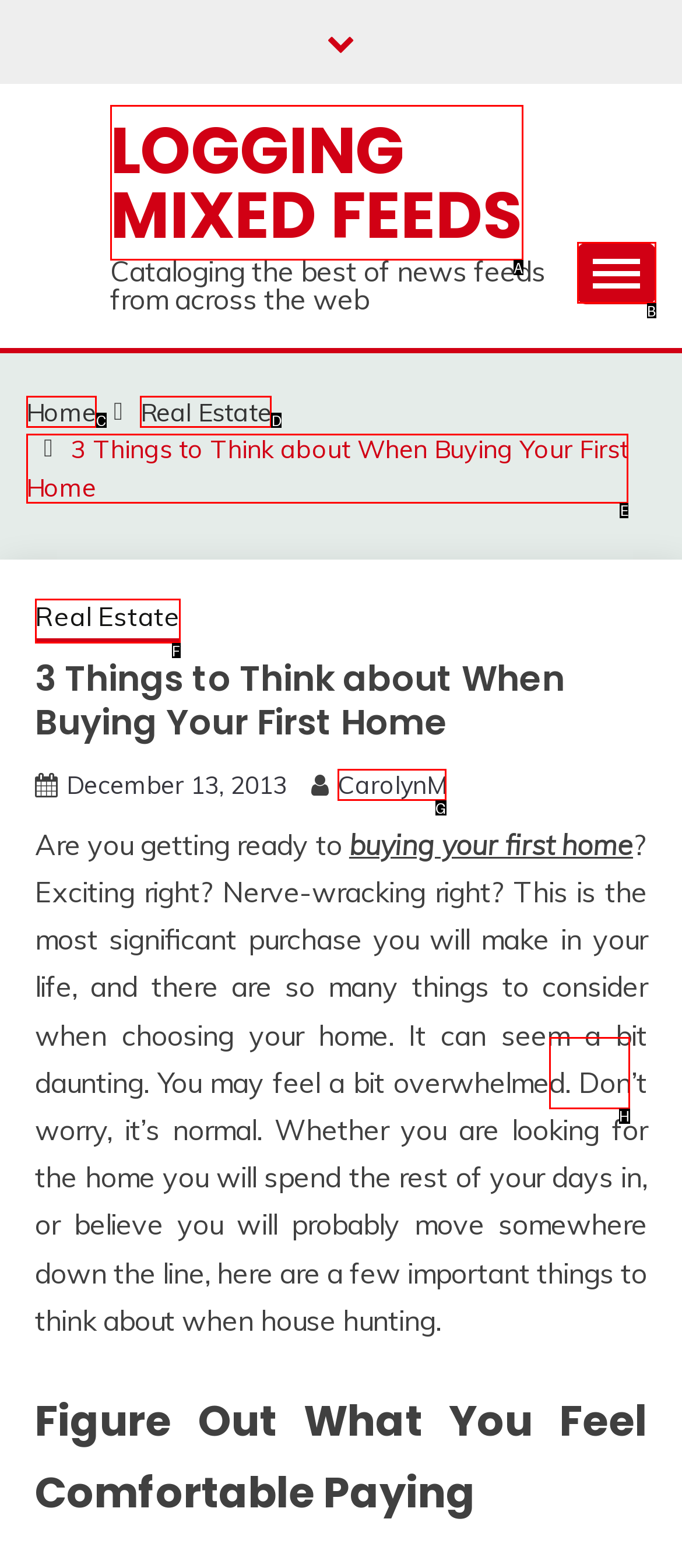Tell me the letter of the UI element to click in order to accomplish the following task: Click on the 'LOGGING MIXED FEEDS' link
Answer with the letter of the chosen option from the given choices directly.

A